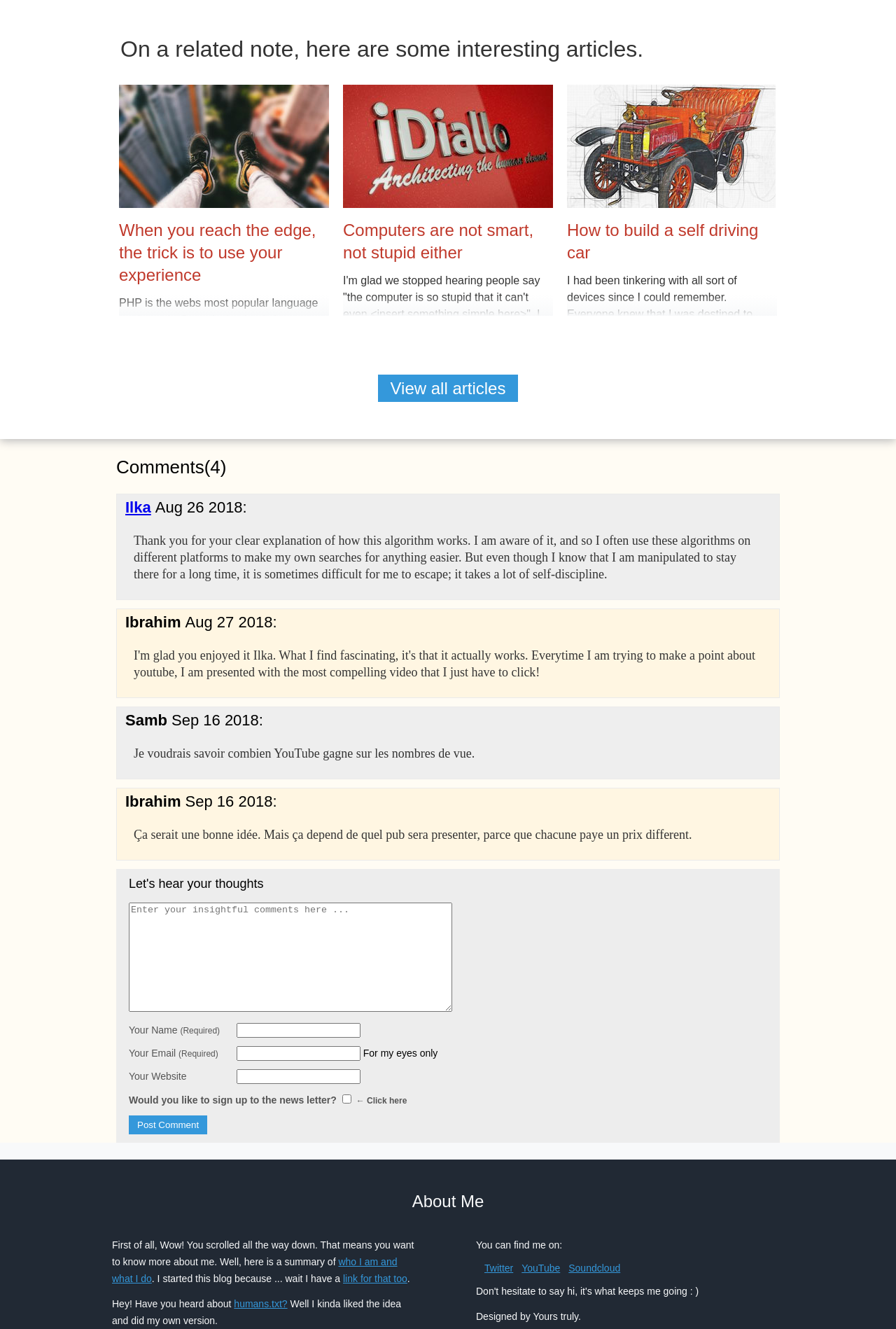Find the bounding box of the UI element described as follows: "Soundcloud".

[0.635, 0.95, 0.692, 0.959]